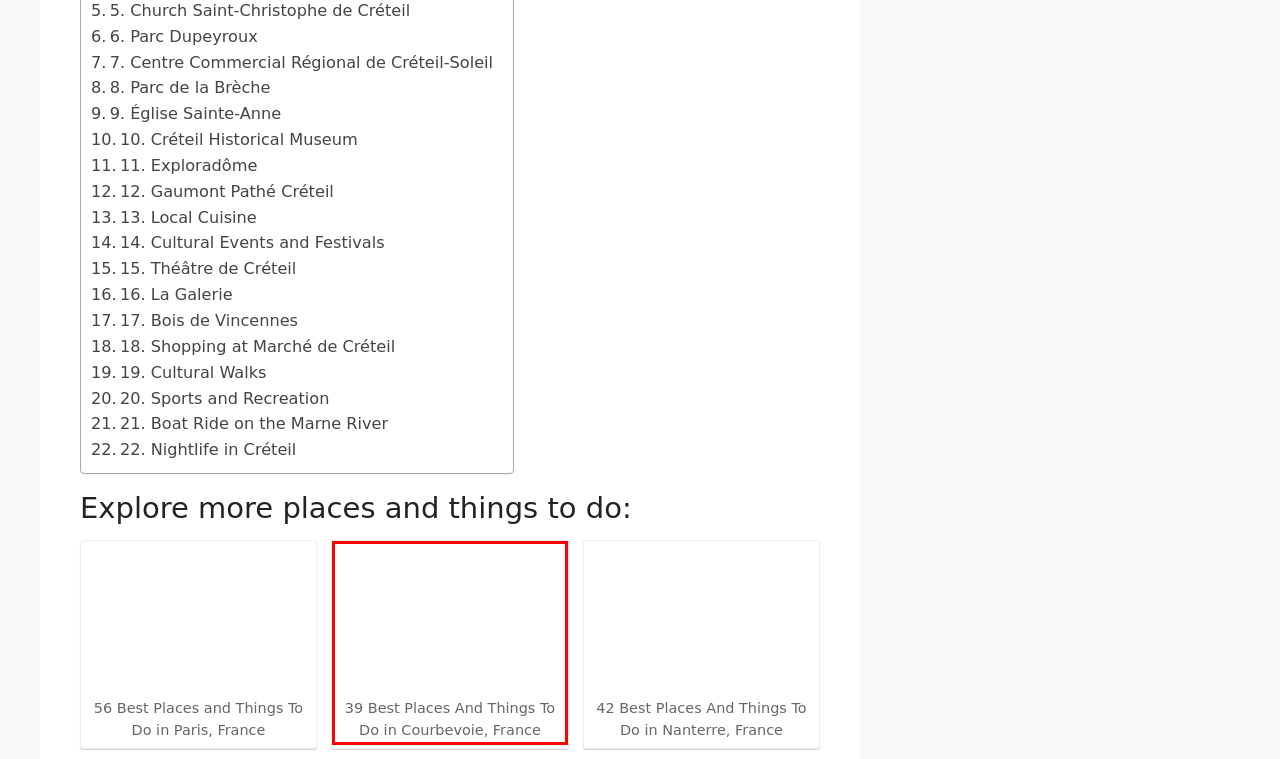You have a screenshot of a webpage where a red bounding box highlights a specific UI element. Identify the description that best matches the resulting webpage after the highlighted element is clicked. The choices are:
A. 42 Best Places And Things To Do in Nanterre, France – Places And Things To Do
B. Centre commercial de Créteil Soleil : l’extension ouverte au public | Actu Val-de-Marne
C. 39 Best Places And Things To Do in Courbevoie, France – Places And Things To Do
D. 27 Best Places And Things To Do in Vitry-sur-Seine, France – Places And Things To Do
E. Créteil-Pompadour Suburban Station / AREP | ArchDaily
F. Ville de Créteil - Galerie d'Art de Créteil
G. 56 Best Places and Things To Do in Paris, France – Places And Things To Do
H. MULTIPLEXE PATHÉ QUAI D'IVRY IMAX - Espace Pro

C